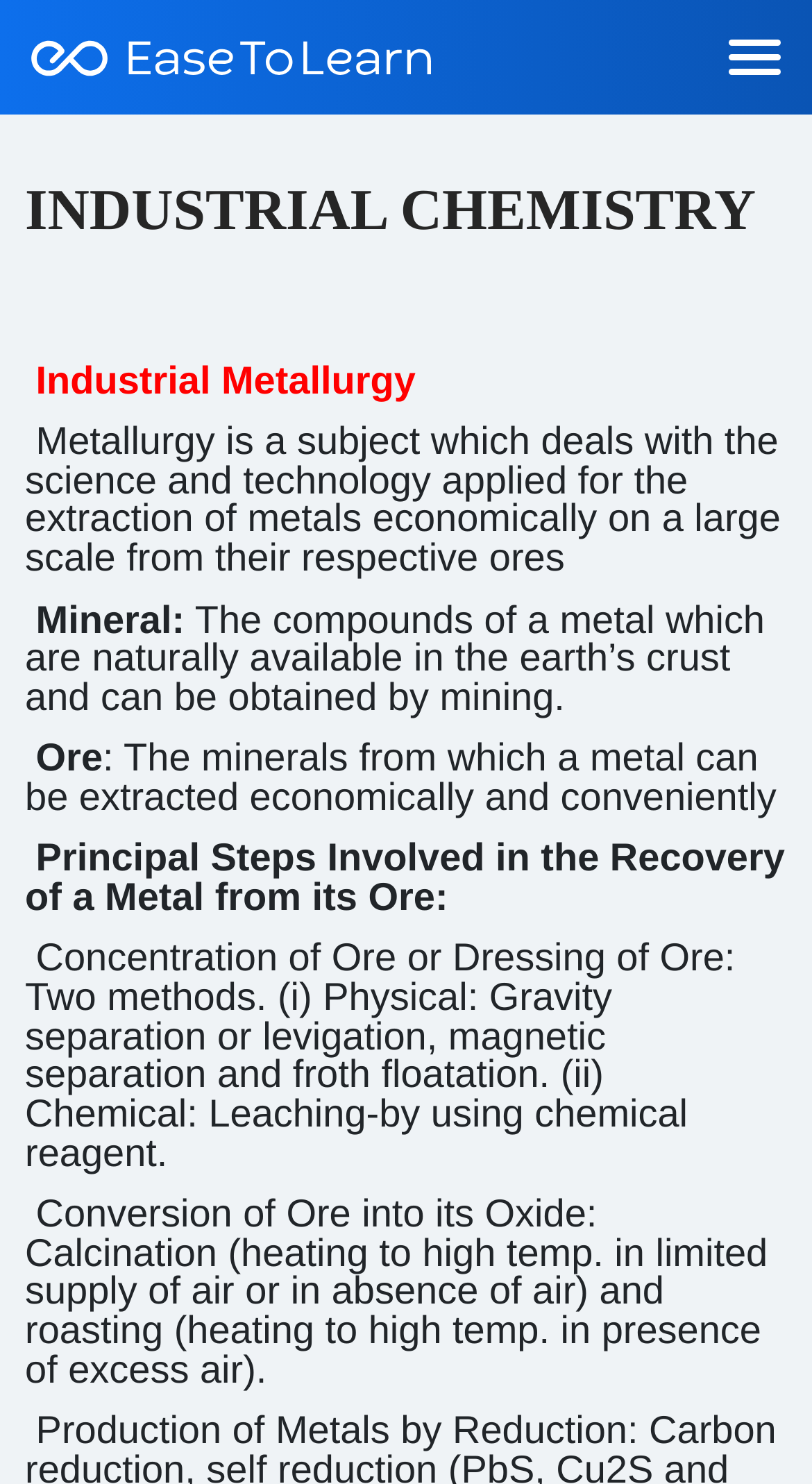What is Industrial Metallurgy?
Please provide a comprehensive answer based on the contents of the image.

Based on the webpage content, Industrial Metallurgy is a subject that deals with the science and technology applied for the extraction of metals economically on a large scale from their respective ores.